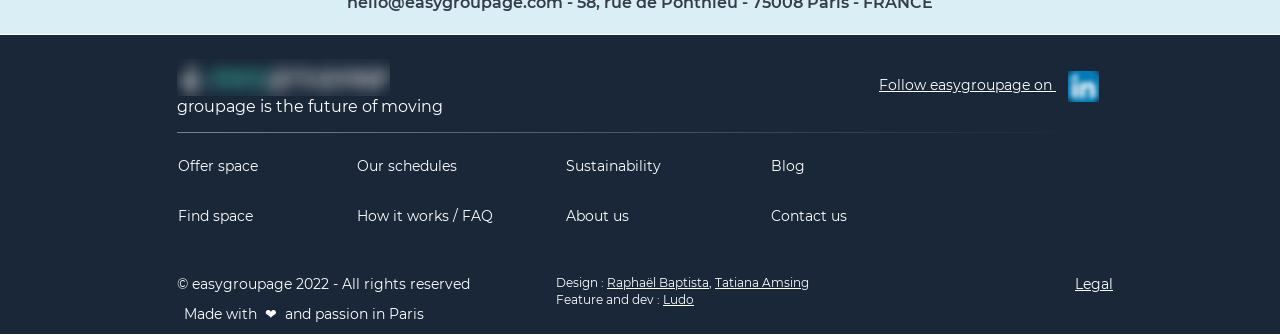What is the name of the company?
Kindly answer the question with as much detail as you can.

The name of the company can be found in the logo image at the top of the page, which is described as 'logo easygroupage'.